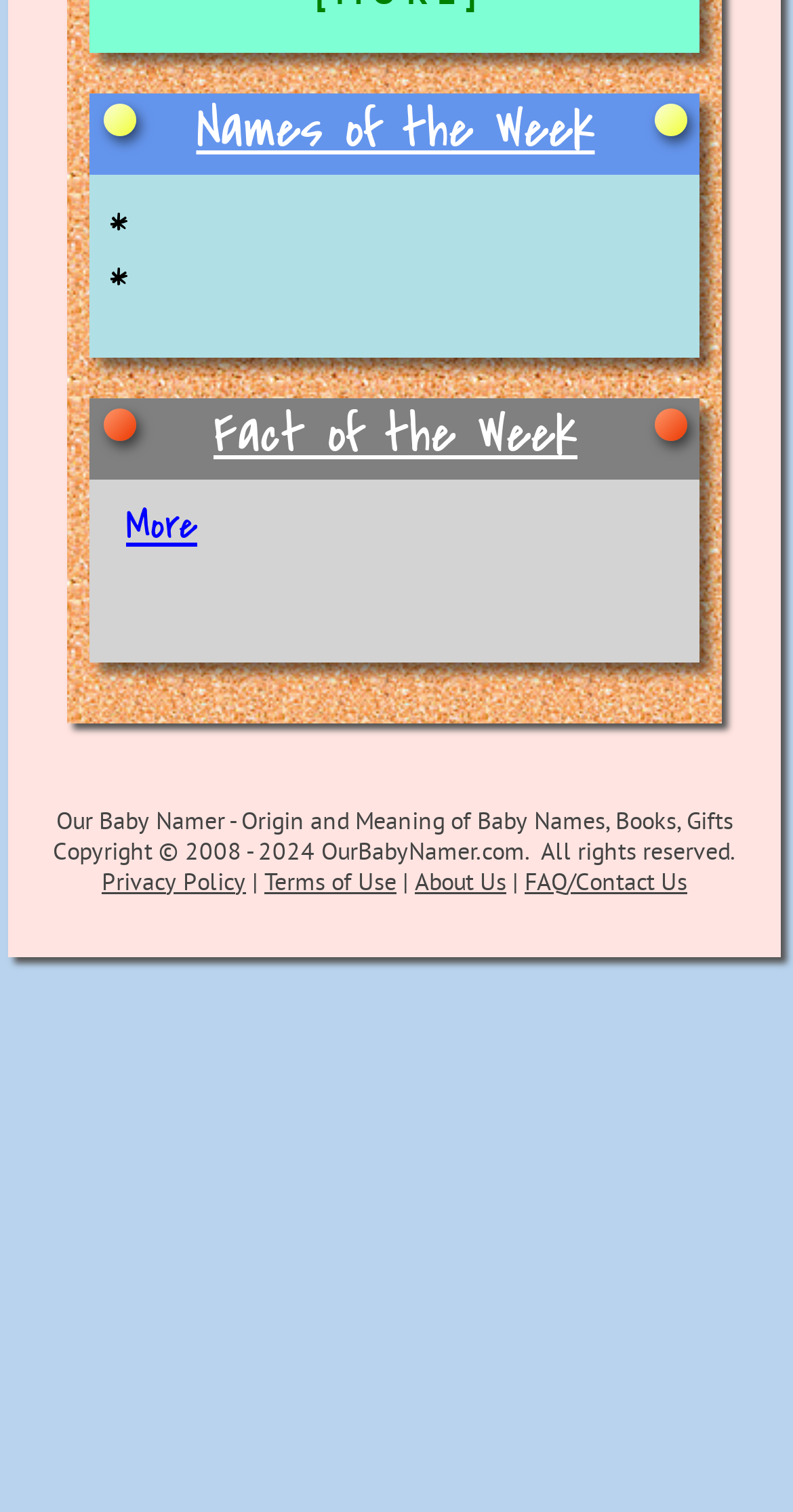Determine the bounding box of the UI component based on this description: "Summer Olympic Games 2016". The bounding box coordinates should be four float values between 0 and 1, i.e., [left, top, right, bottom].

[0.182, 0.217, 0.708, 0.254]